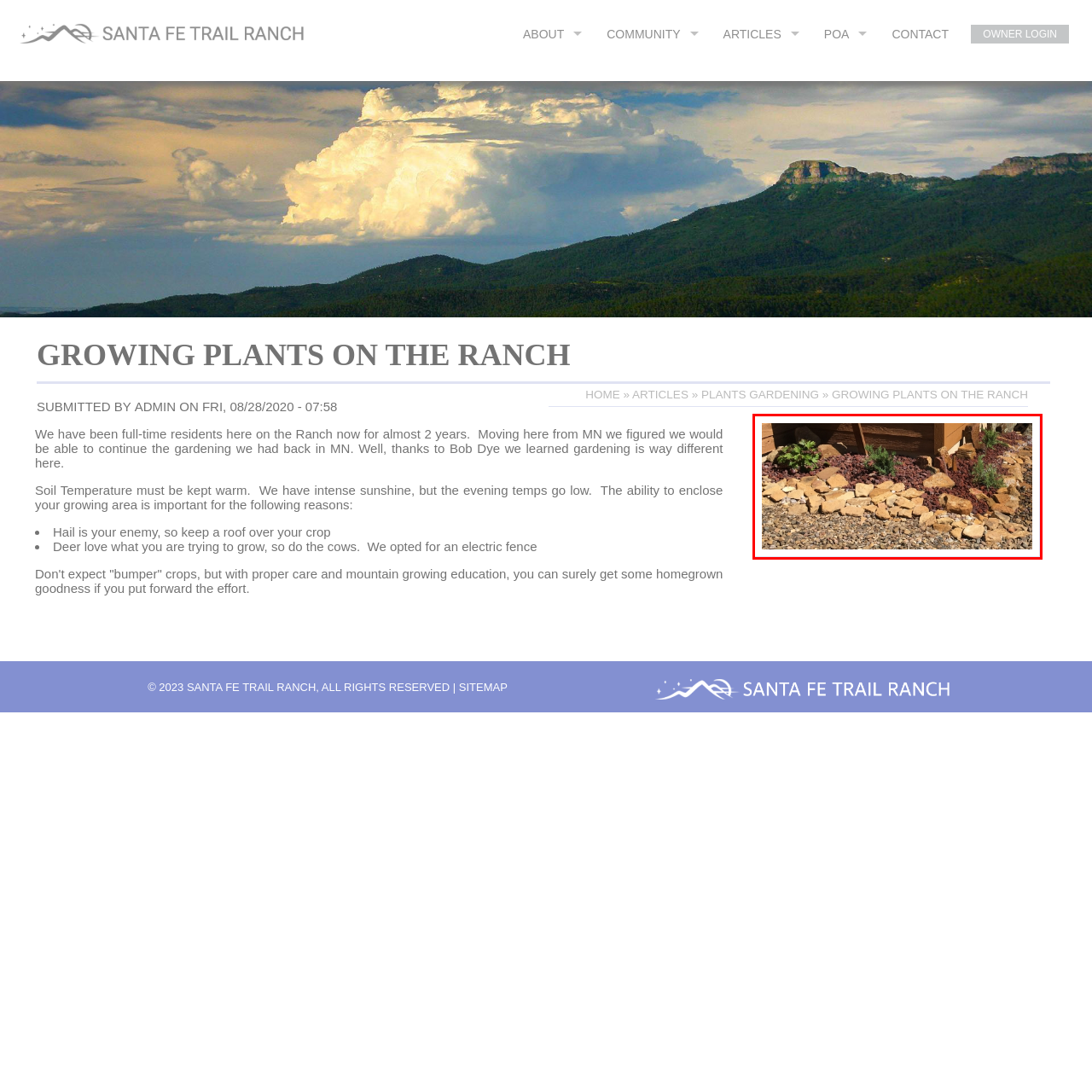Inspect the image surrounded by the red boundary and answer the following question in detail, basing your response on the visual elements of the image: 
What is the purpose of the gardening setup?

The caption highlights the dedication of the ranch's residents to cultivate a flourishing garden amidst the challenges posed by the environment, which suggests that the purpose of the gardening setup is to grow a thriving garden despite the difficulties.